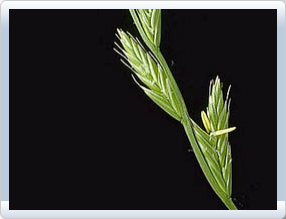Utilize the information from the image to answer the question in detail:
What is the purpose of the image?

The purpose of the image can be inferred by reading the caption, which explains that the image serves as a crucial reference for researchers and agricultural professionals involved in managing resistant weed populations, specifically in relation to herbicide resistance in Lolium perenne.